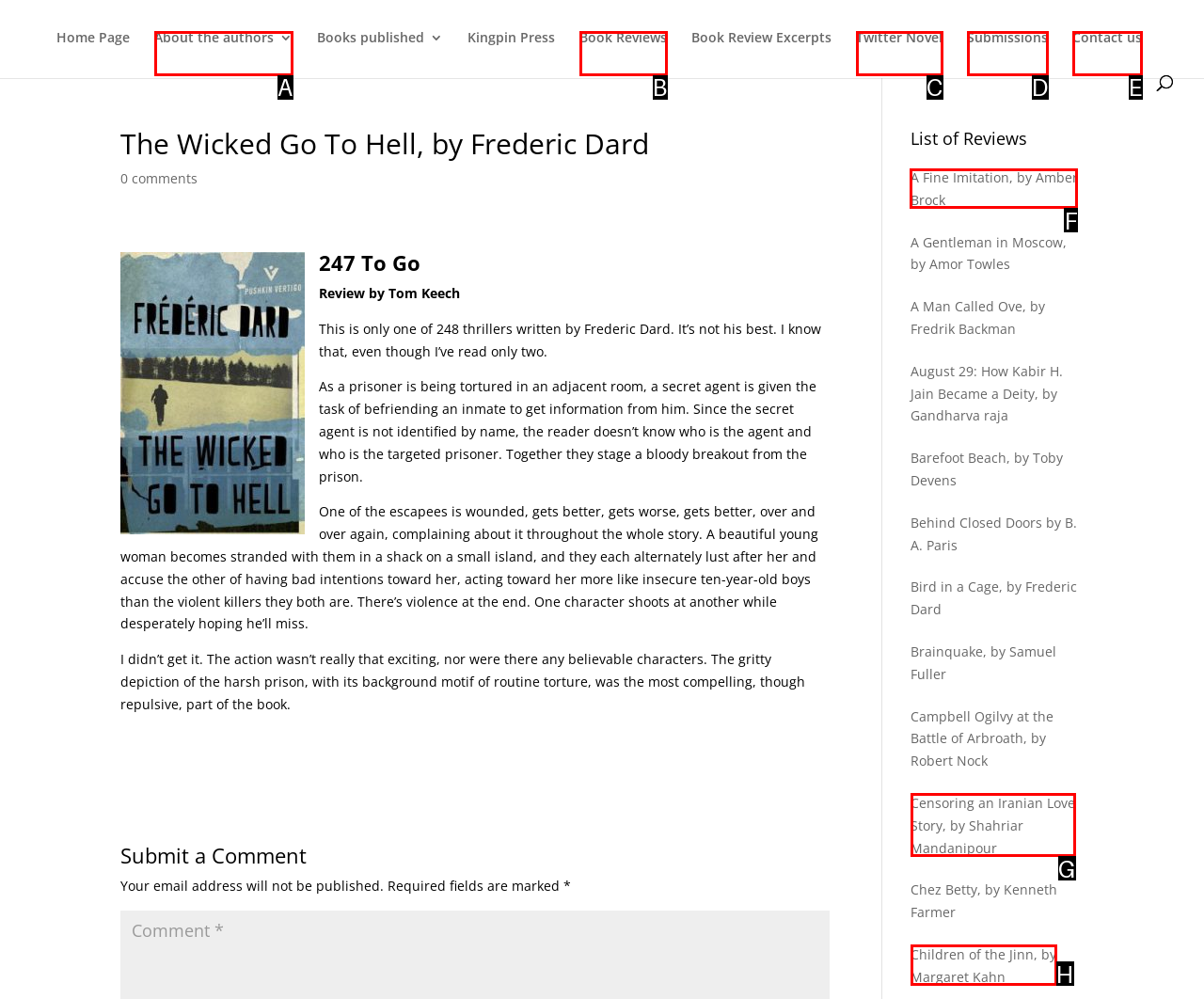Determine which element should be clicked for this task: Read book review of A Fine Imitation, by Amber Brock
Answer with the letter of the selected option.

F